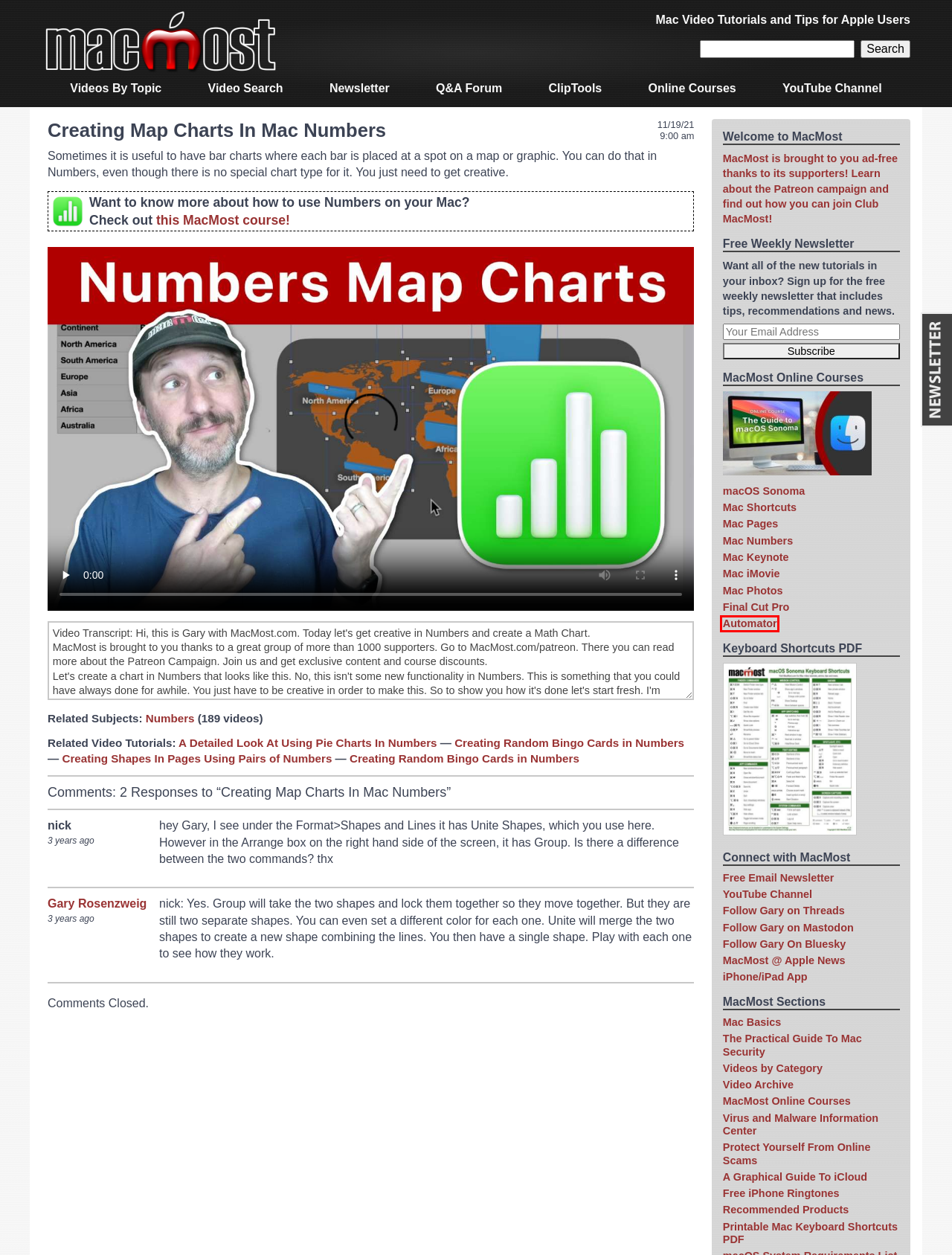You are provided a screenshot of a webpage featuring a red bounding box around a UI element. Choose the webpage description that most accurately represents the new webpage after clicking the element within the red bounding box. Here are the candidates:
A. The Guide To macOS Sonoma – MacMost Online Courses
B. Keynote: Building Presentations On Your Mac – MacMost Online Courses
C. MacMost Now 143: Free iPhone Ringtones
D. Getting to Know Mac Photos – MacMost Online Courses
E. The Practical Guide To Mac Security (2021)
F. How To Protect Yourself From Online Scams
G. MacMost Videos By Category
H. Getting Started With Automator – MacMost Online Courses

H